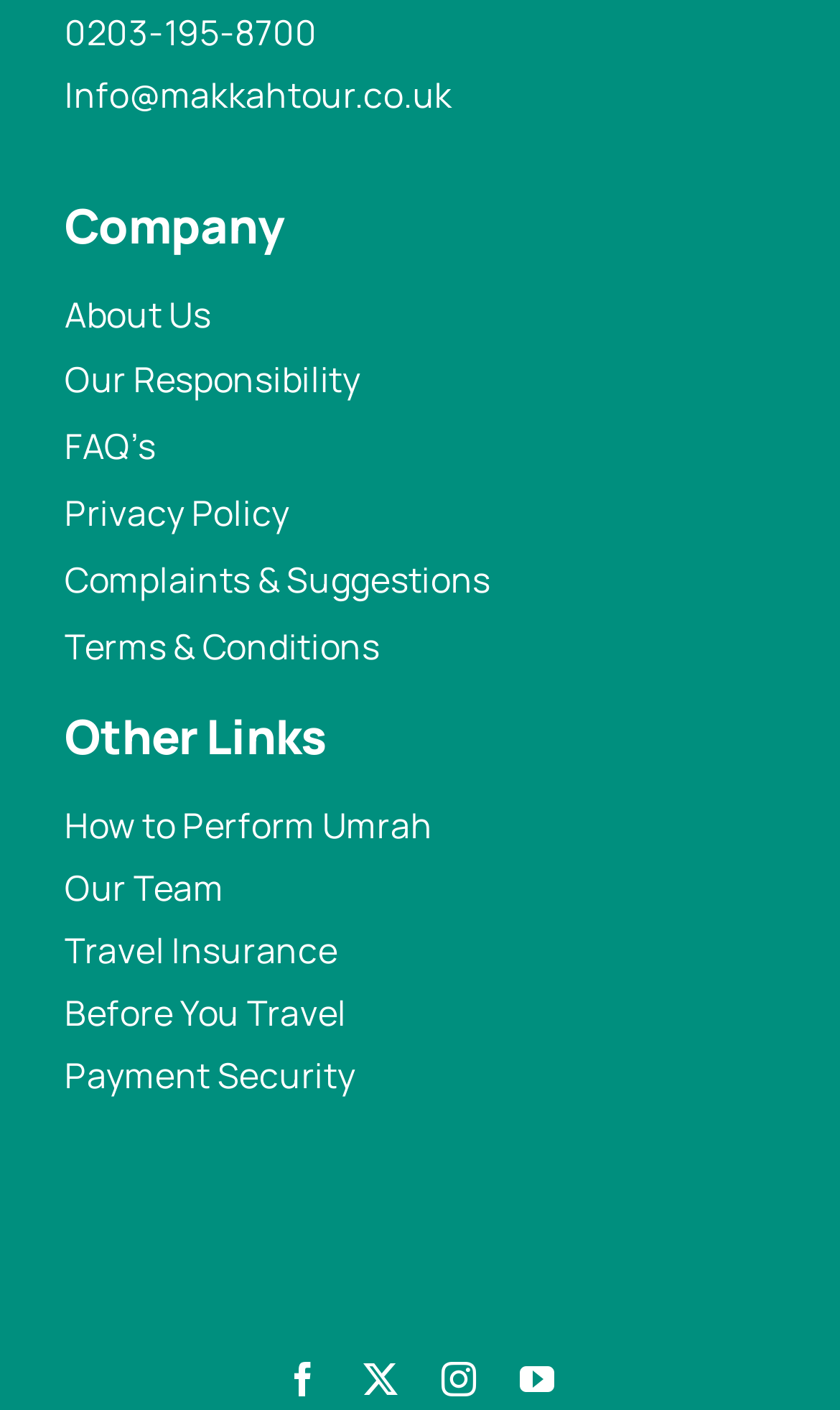Identify the bounding box for the described UI element. Provide the coordinates in (top-left x, top-left y, bottom-right x, bottom-right y) format with values ranging from 0 to 1: Terms & Conditions

[0.077, 0.436, 0.923, 0.48]